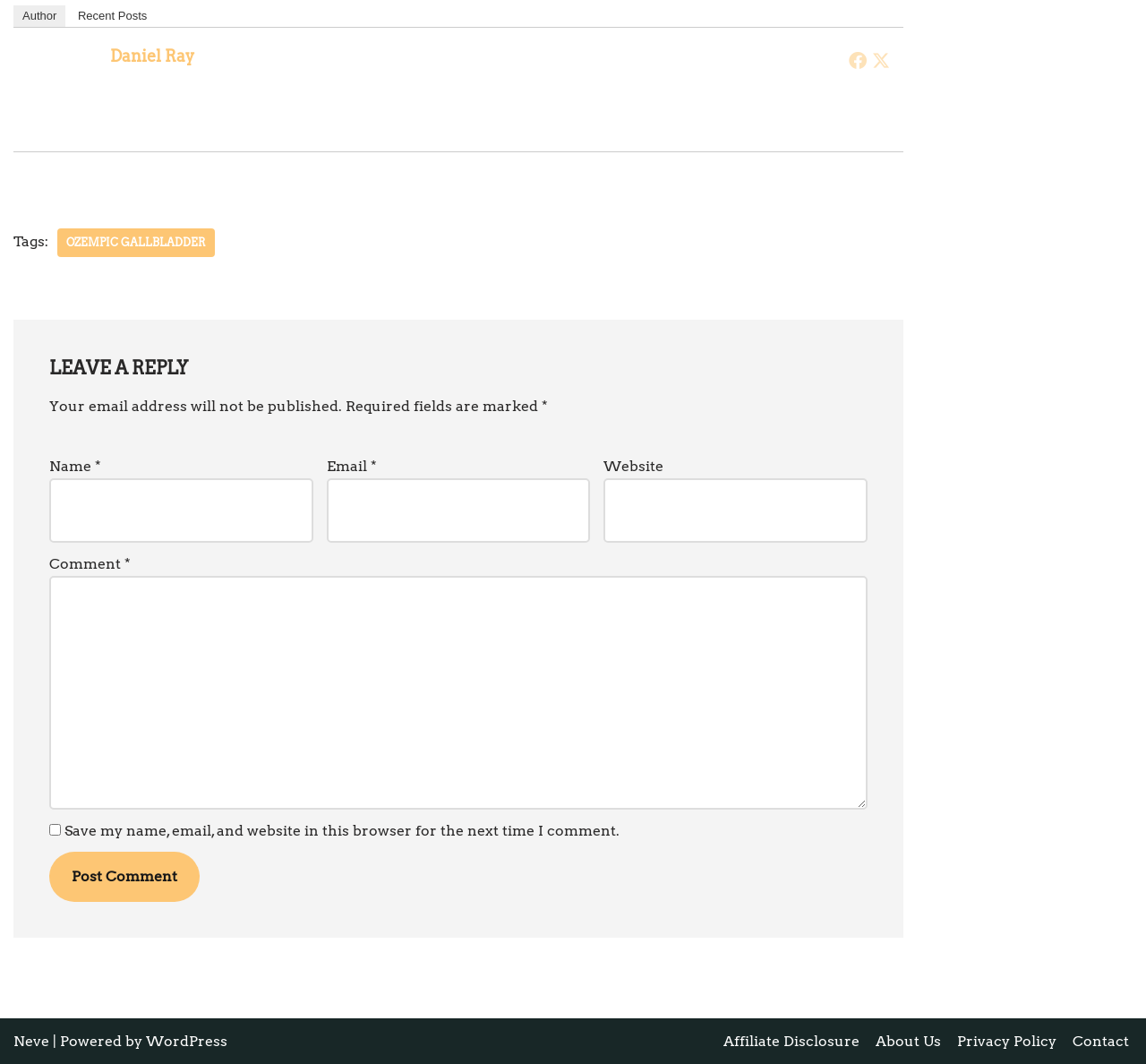What is the author's name?
Kindly offer a comprehensive and detailed response to the question.

The author's name is mentioned in the link 'Daniel Ray' with ID 489, which is also accompanied by an image with the same name. This suggests that the author's name is Daniel Ray.